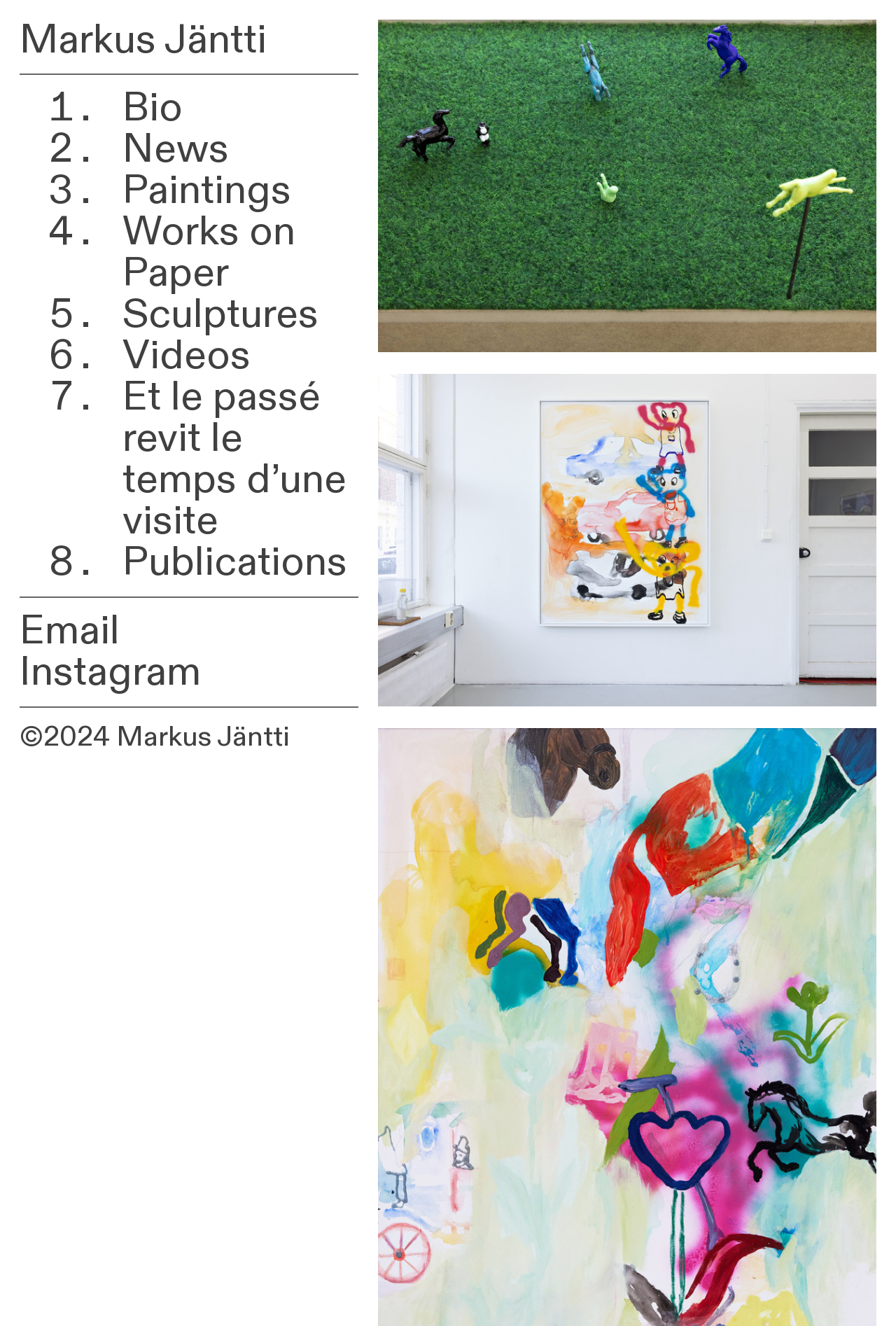Provide the bounding box coordinates of the HTML element this sentence describes: "Email". The bounding box coordinates consist of four float numbers between 0 and 1, i.e., [left, top, right, bottom].

[0.022, 0.455, 0.133, 0.496]